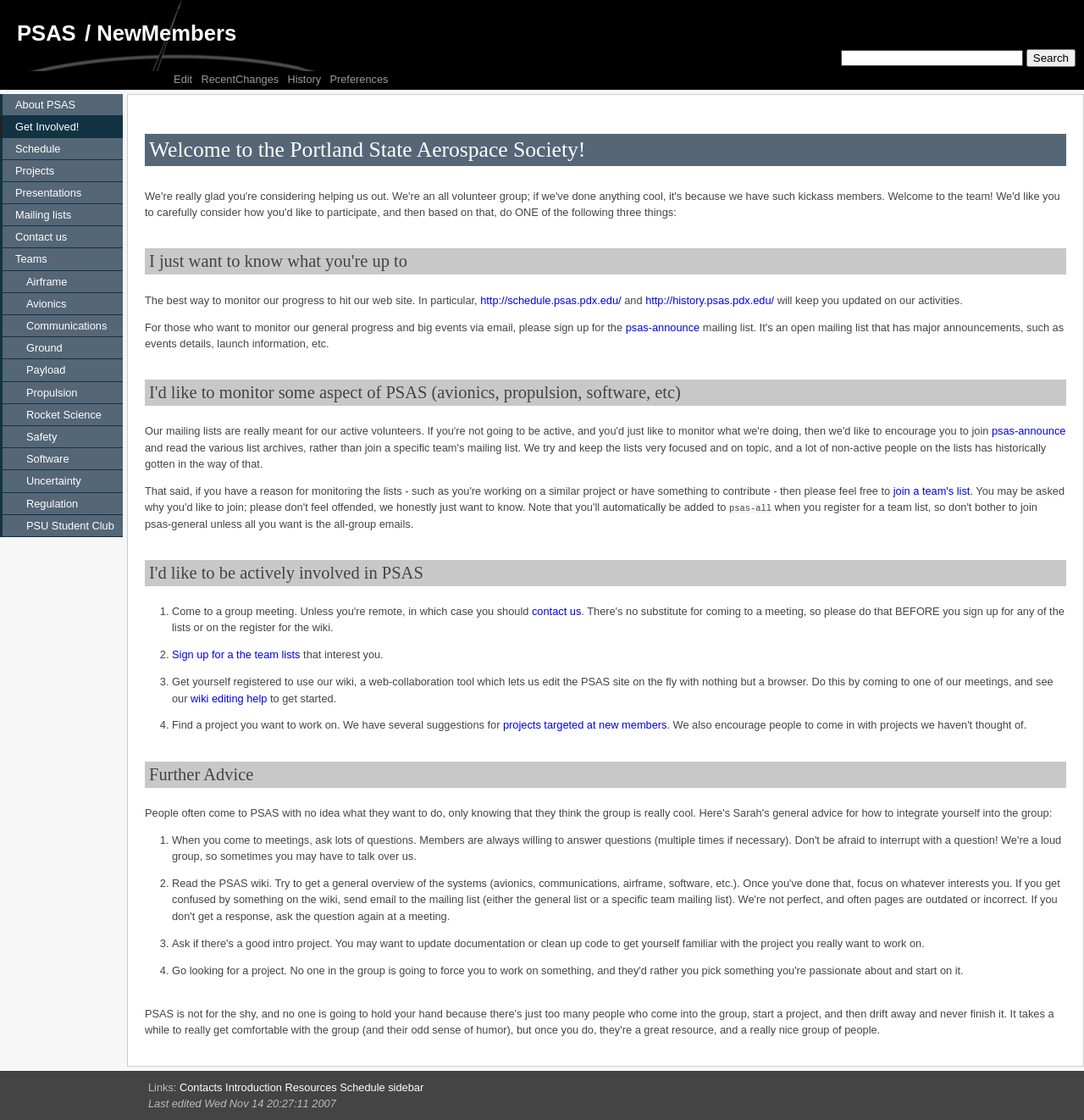Determine the bounding box coordinates of the target area to click to execute the following instruction: "Get involved in PSAS."

[0.014, 0.108, 0.073, 0.119]